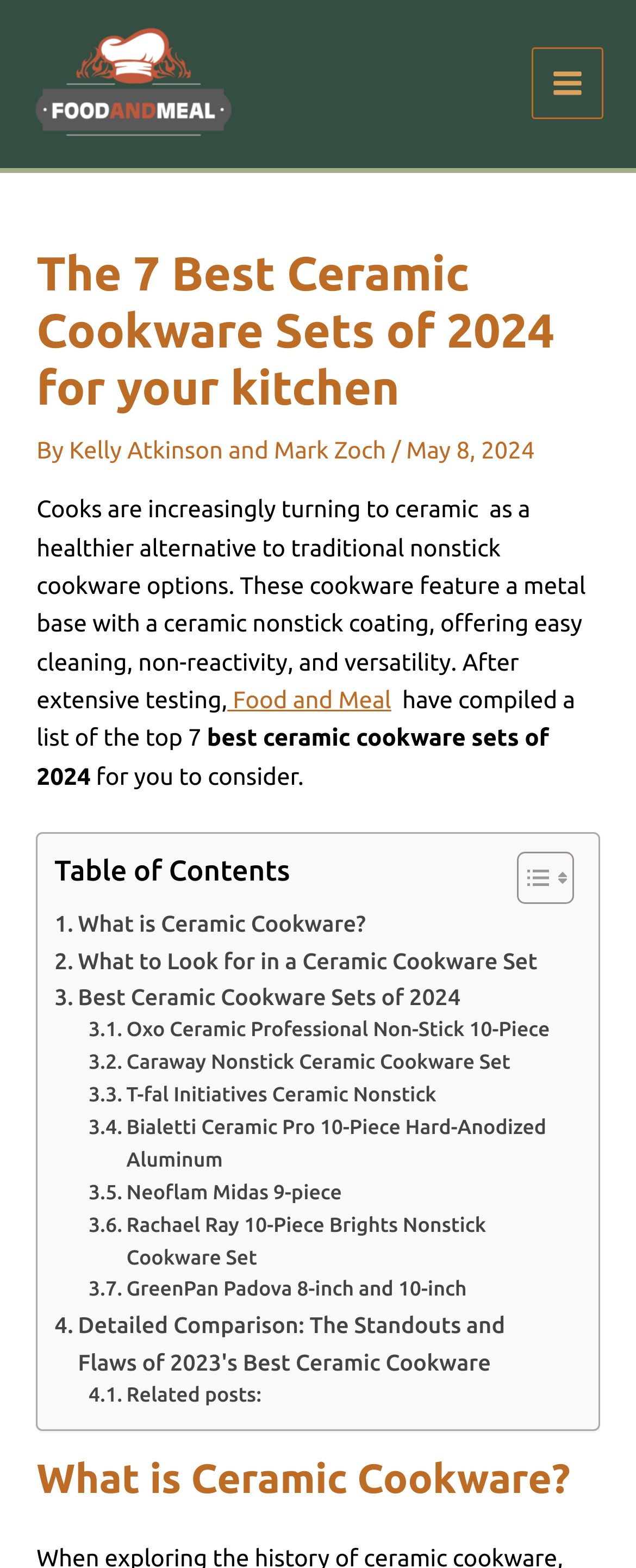Identify the primary heading of the webpage and provide its text.

The 7 Best Ceramic Cookware Sets of 2024 for your kitchen